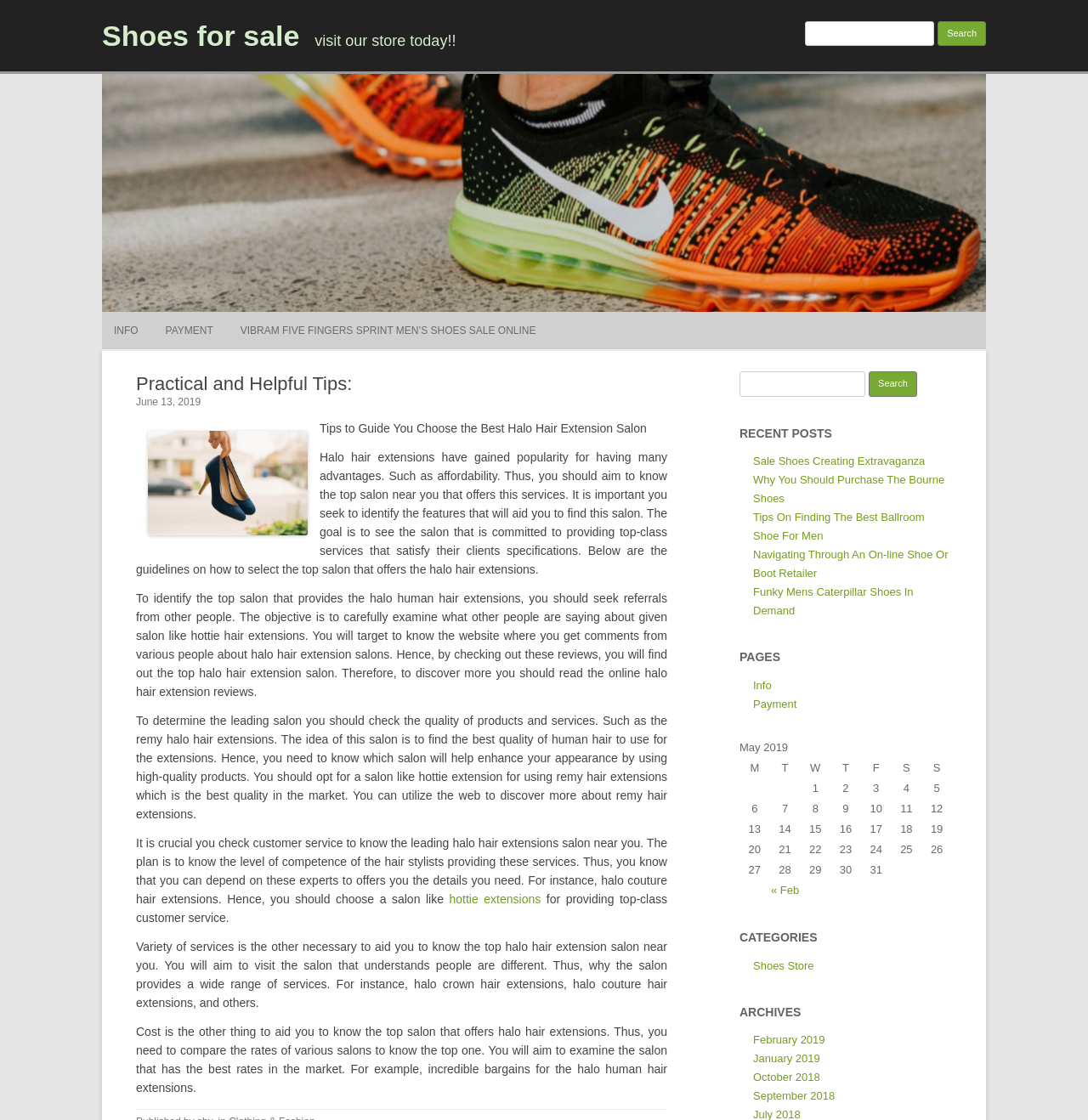What is the purpose of the 'PAGES' section?
Based on the image, answer the question with as much detail as possible.

The 'PAGES' section provides links to other pages on the website, such as 'Info', 'Payment', and a calendar for May 2019, allowing users to navigate to these pages for more information or to perform specific actions.